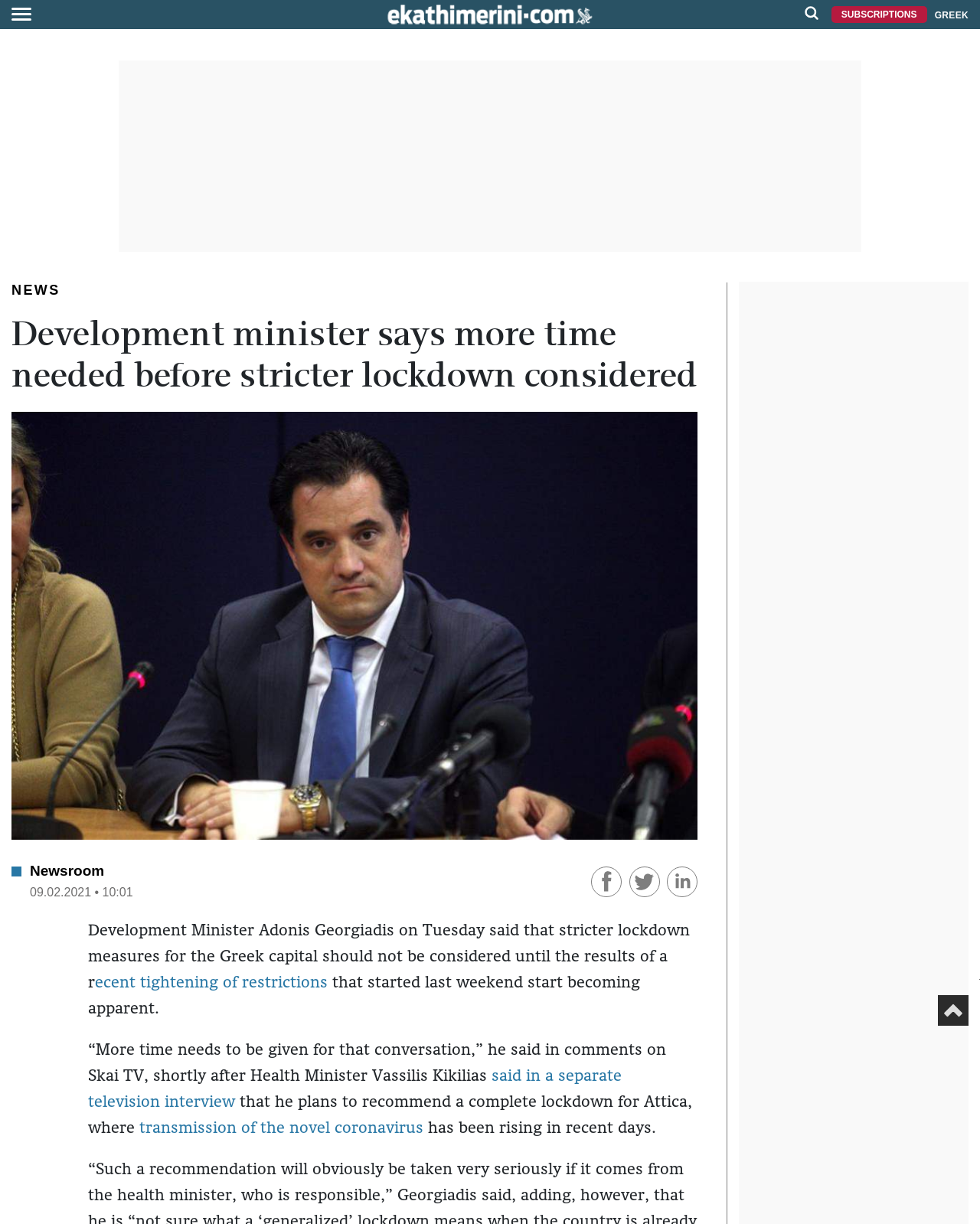What is the name of the Greek capital?
Refer to the image and answer the question using a single word or phrase.

Attica